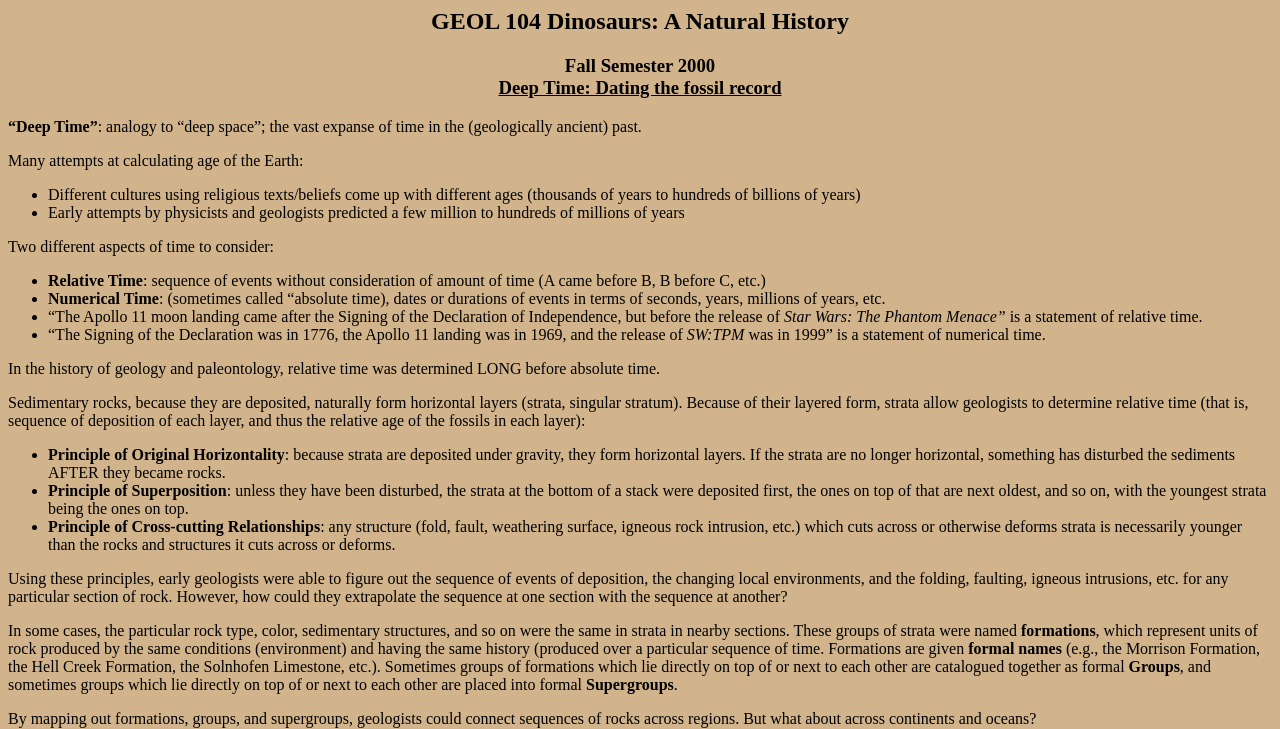What are the two different aspects of time to consider?
Please craft a detailed and exhaustive response to the question.

The two different aspects of time to consider are Relative Time, which is the sequence of events without consideration of the amount of time, and Numerical Time, which is the dates or durations of events in terms of seconds, years, millions of years, etc.